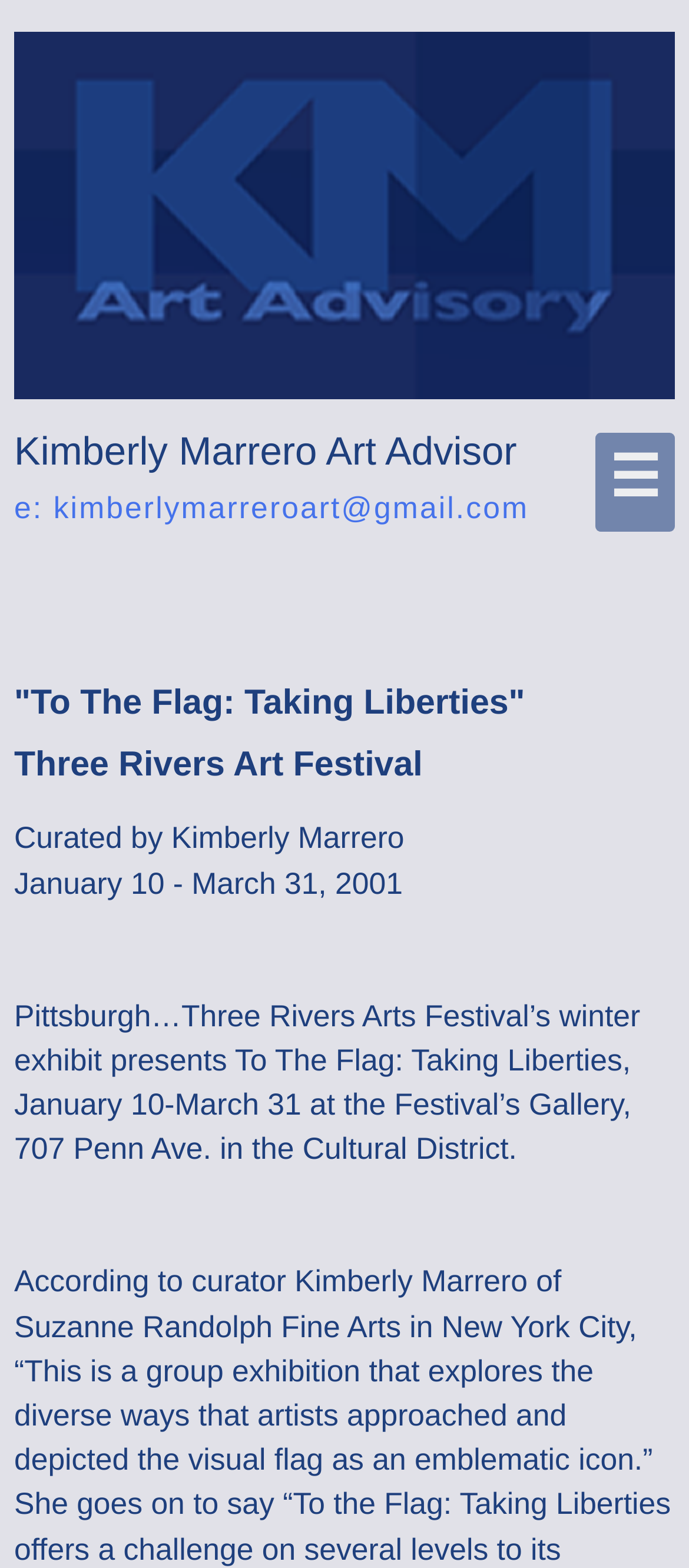Find the headline of the webpage and generate its text content.

Kimberly Marrero Art Advisor